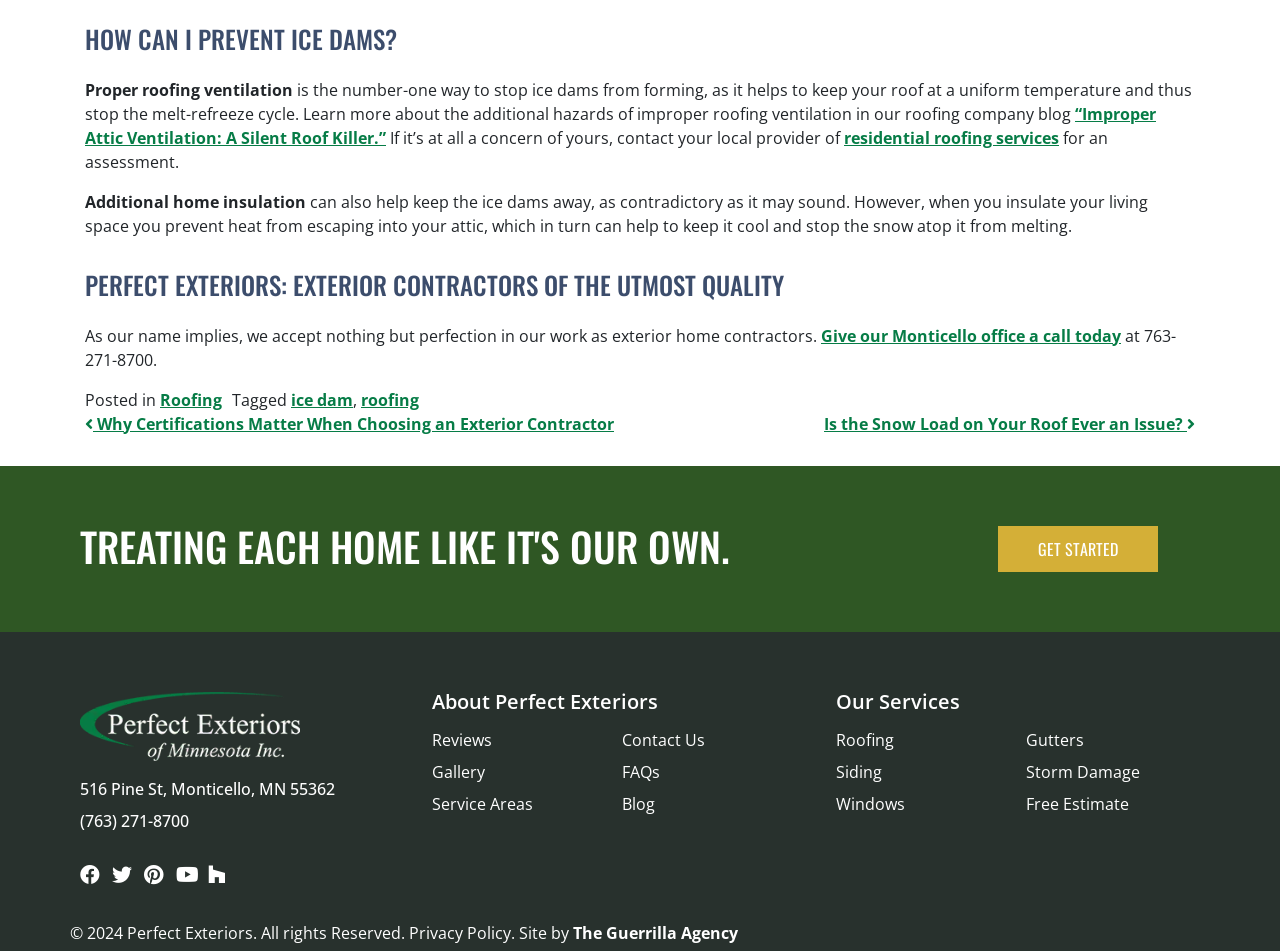What is the name of the company featured on this webpage?
Look at the image and respond with a one-word or short-phrase answer.

Perfect Exteriors